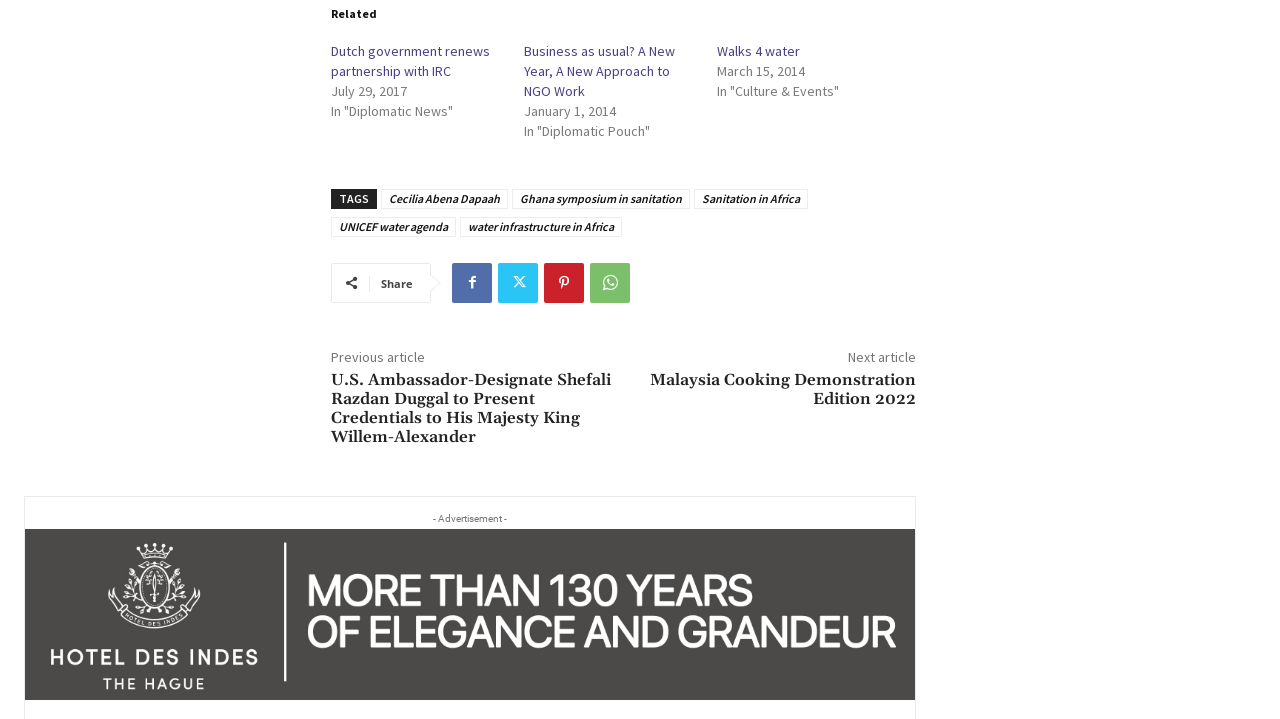Point out the bounding box coordinates of the section to click in order to follow this instruction: "Click on the link 'Business as usual? A New Year, A New Approach to NGO Work'".

[0.41, 0.058, 0.528, 0.139]